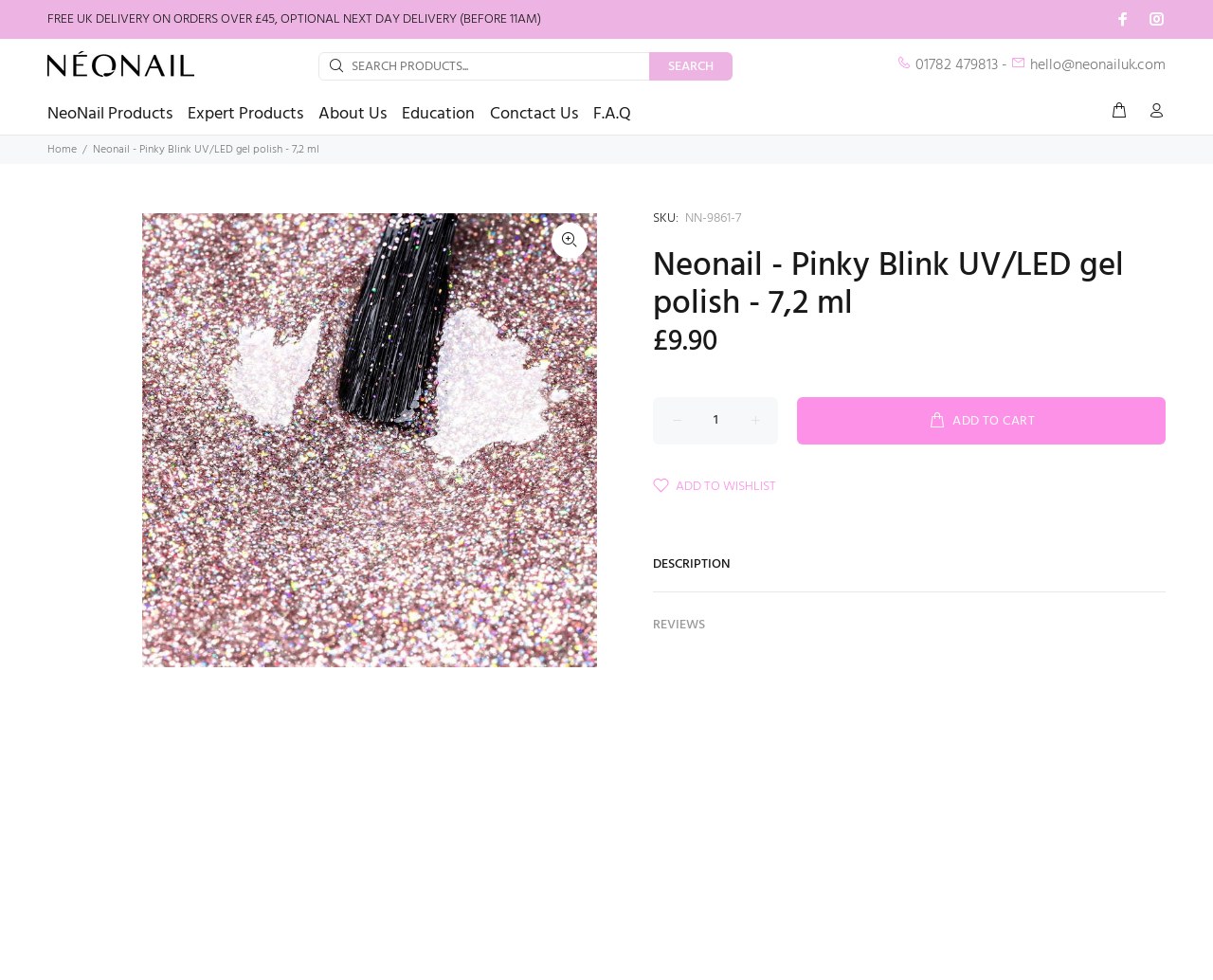What is the SKU of this product?
Answer the question in a detailed and comprehensive manner.

I found the SKU by looking at the text element that says 'SKU:' and the adjacent text element that says 'NN-9861-7'.